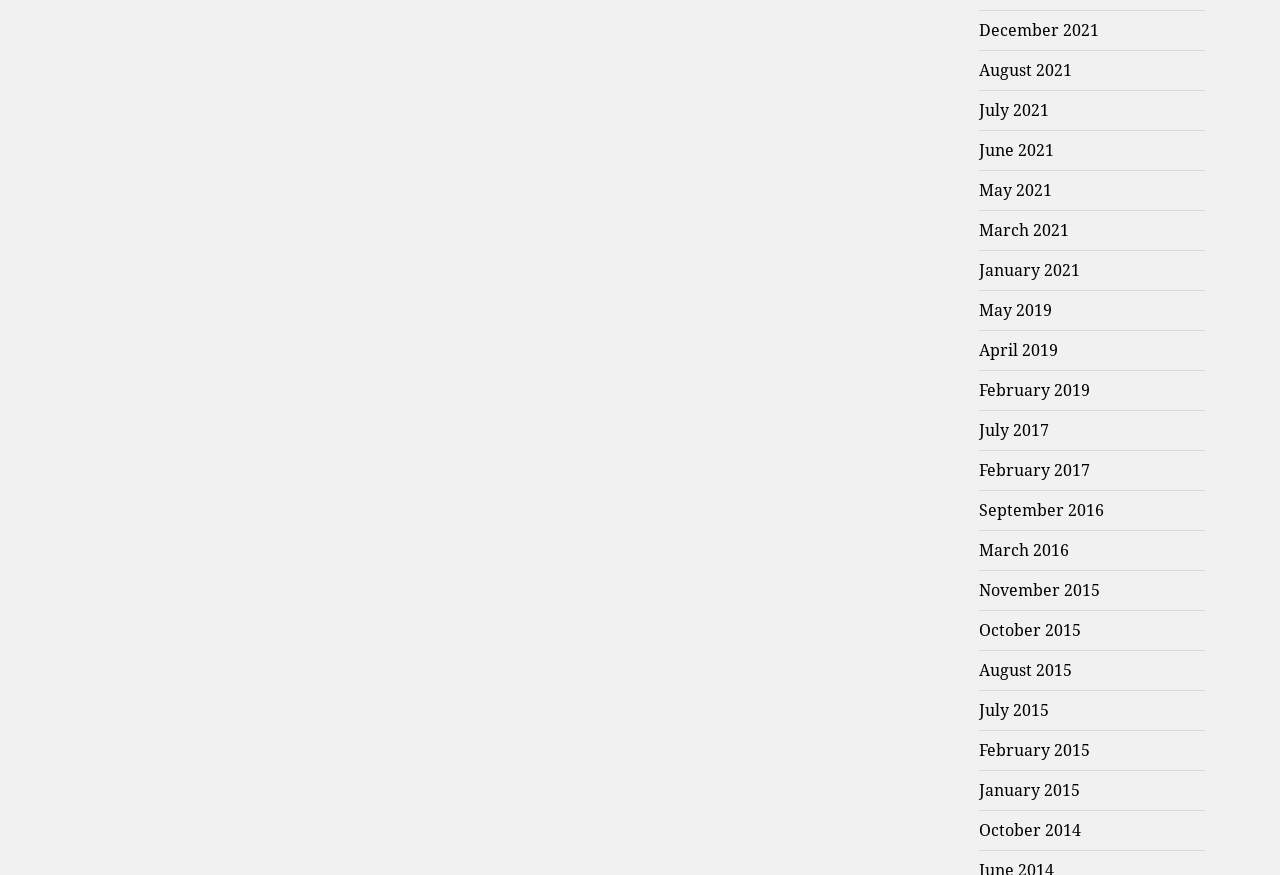How many links are there for the year 2015?
Answer the question with as much detail as you can, using the image as a reference.

I counted the number of links for the year 2015 by examining the links provided on the webpage. I found four links: 'November 2015', 'October 2015', 'August 2015', and 'July 2015'.